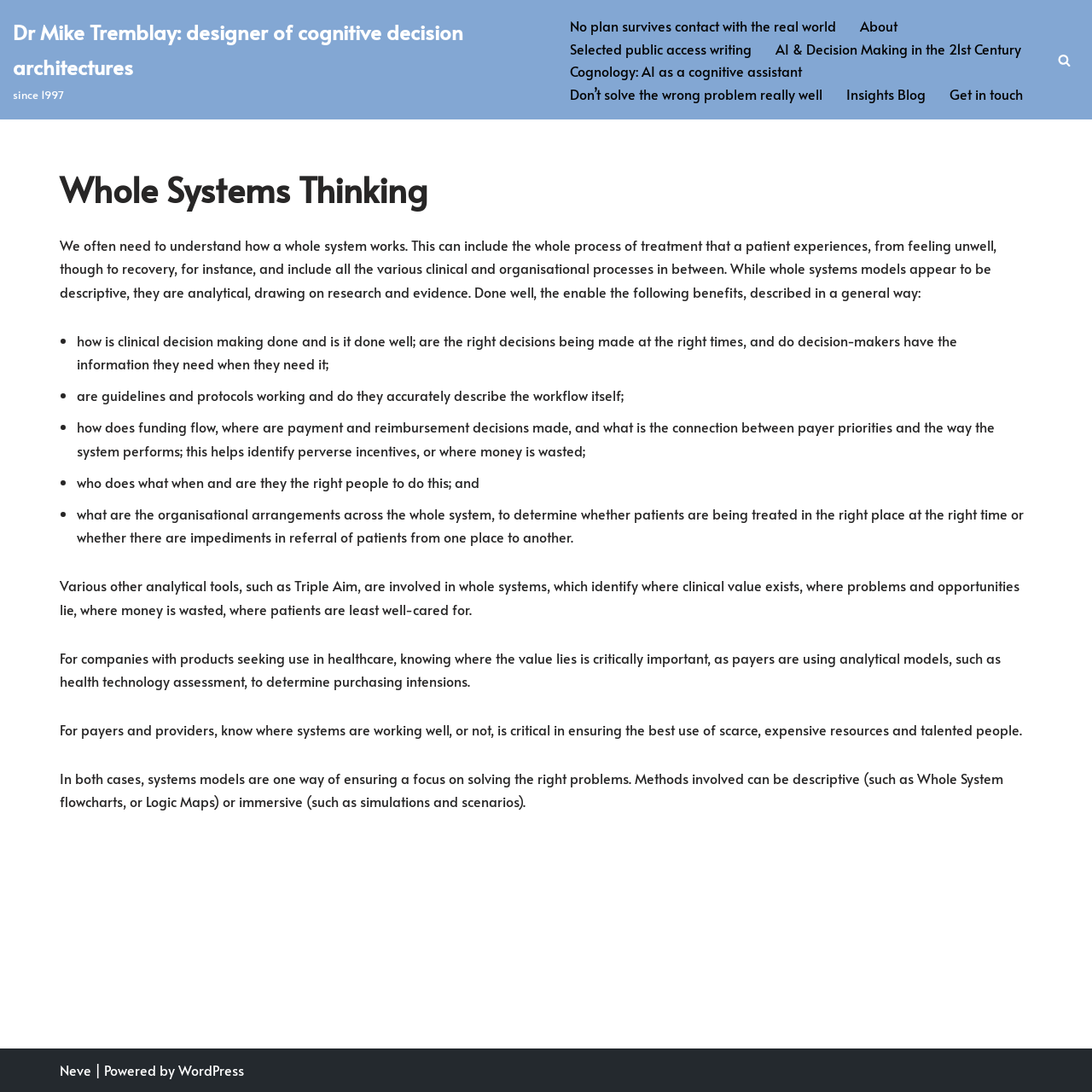Indicate the bounding box coordinates of the element that needs to be clicked to satisfy the following instruction: "Click on 'About' link". The coordinates should be four float numbers between 0 and 1, i.e., [left, top, right, bottom].

[0.788, 0.013, 0.822, 0.034]